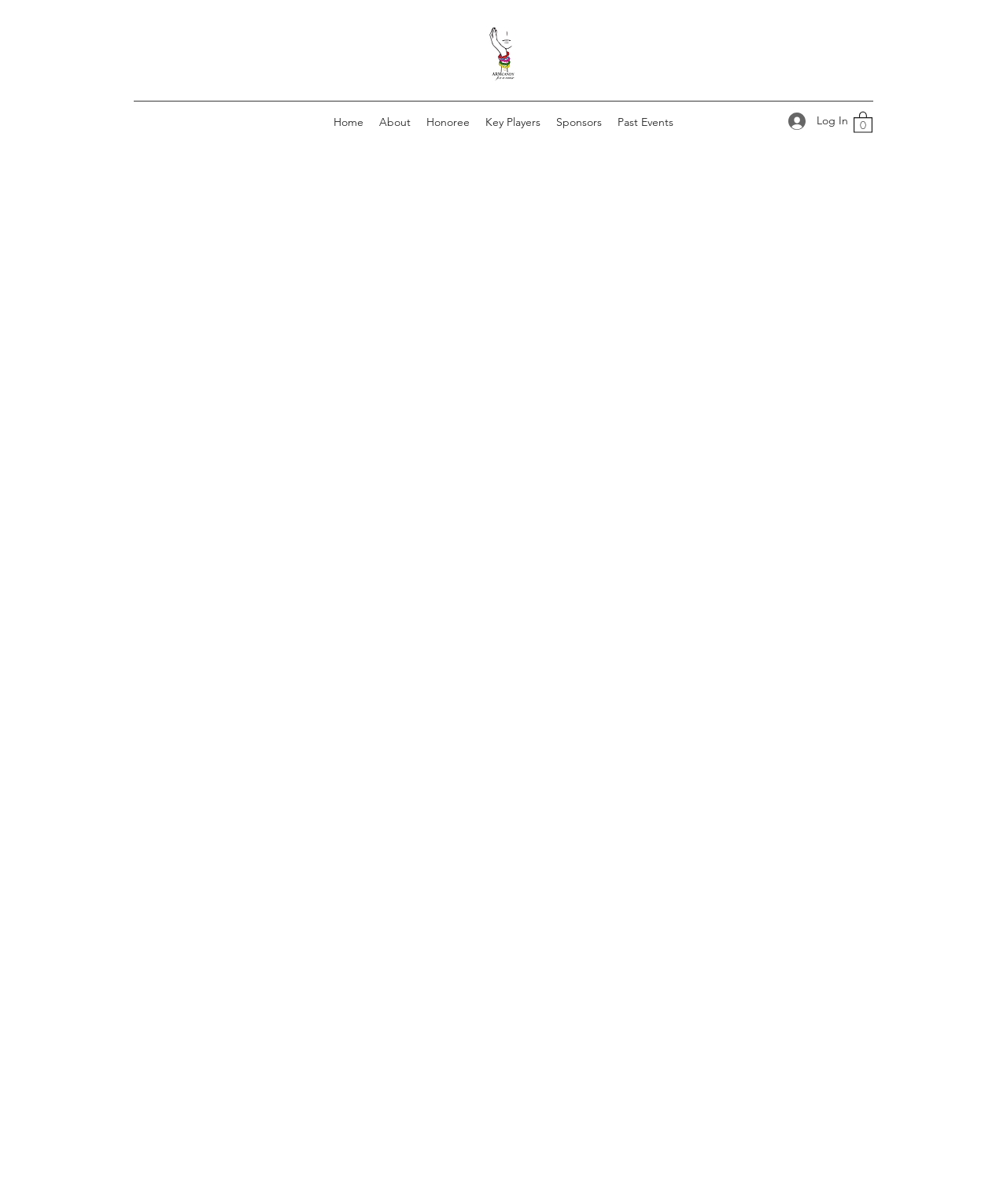Determine the bounding box coordinates of the clickable region to execute the instruction: "View the image of FINAL5.png". The coordinates should be four float numbers between 0 and 1, denoted as [left, top, right, bottom].

[0.469, 0.02, 0.531, 0.072]